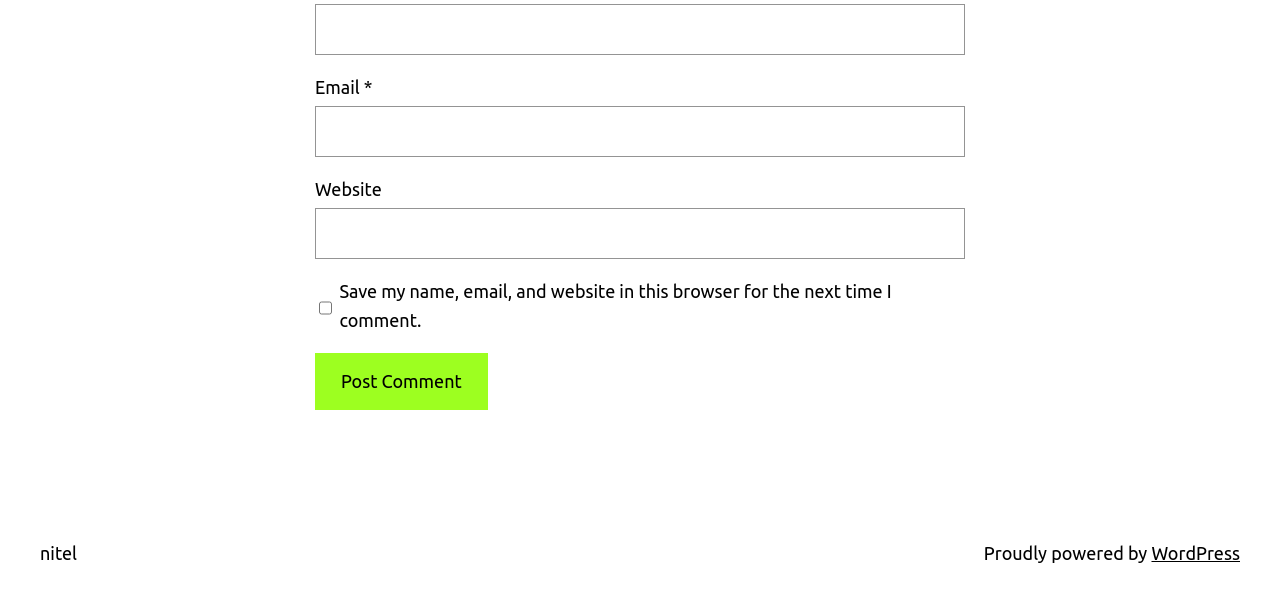Using the description "WordPress", locate and provide the bounding box of the UI element.

[0.9, 0.889, 0.969, 0.921]